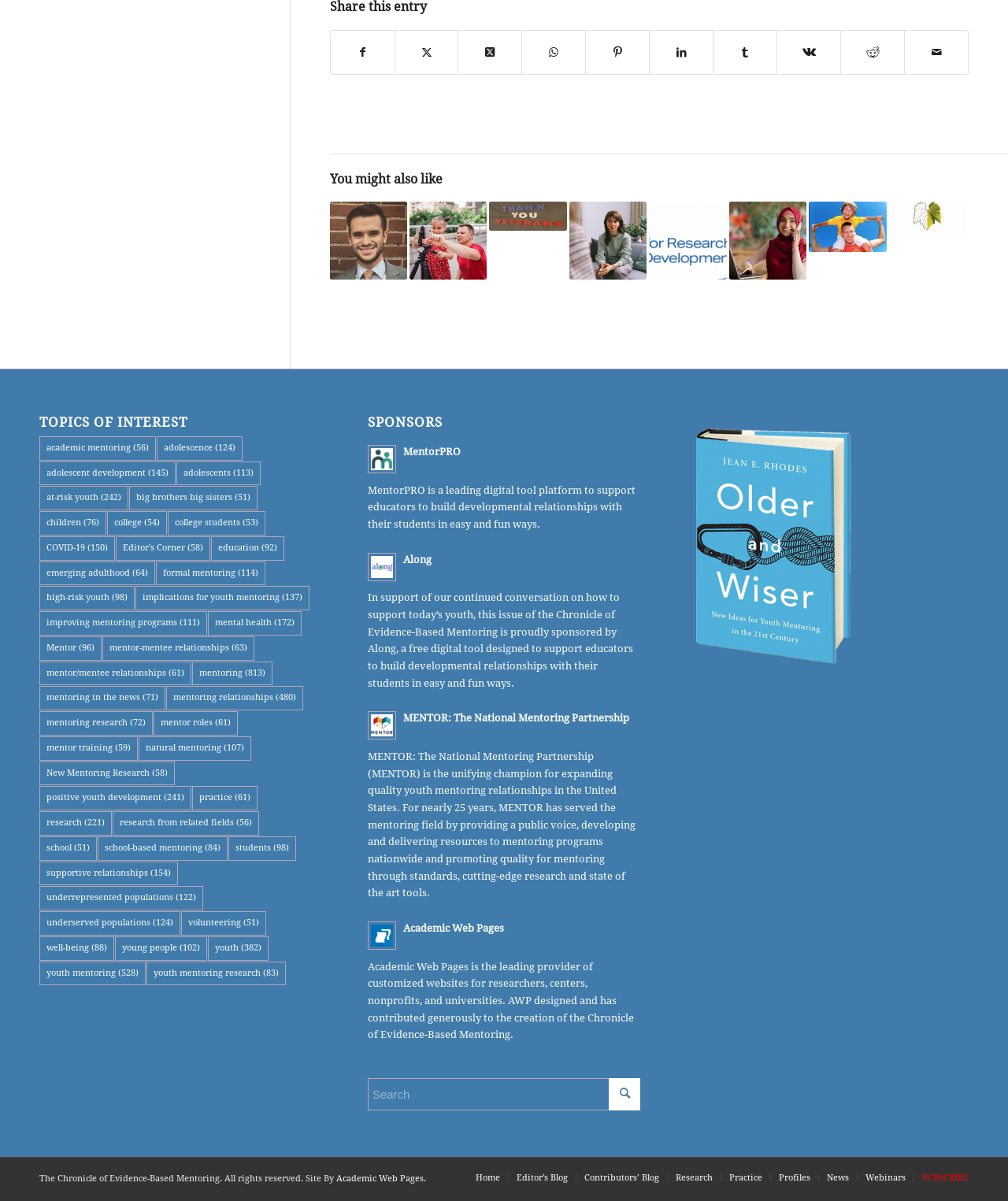Pinpoint the bounding box coordinates of the element you need to click to execute the following instruction: "View 'Matt Hagler'". The bounding box should be represented by four float numbers between 0 and 1, in the format [left, top, right, bottom].

[0.327, 0.168, 0.404, 0.233]